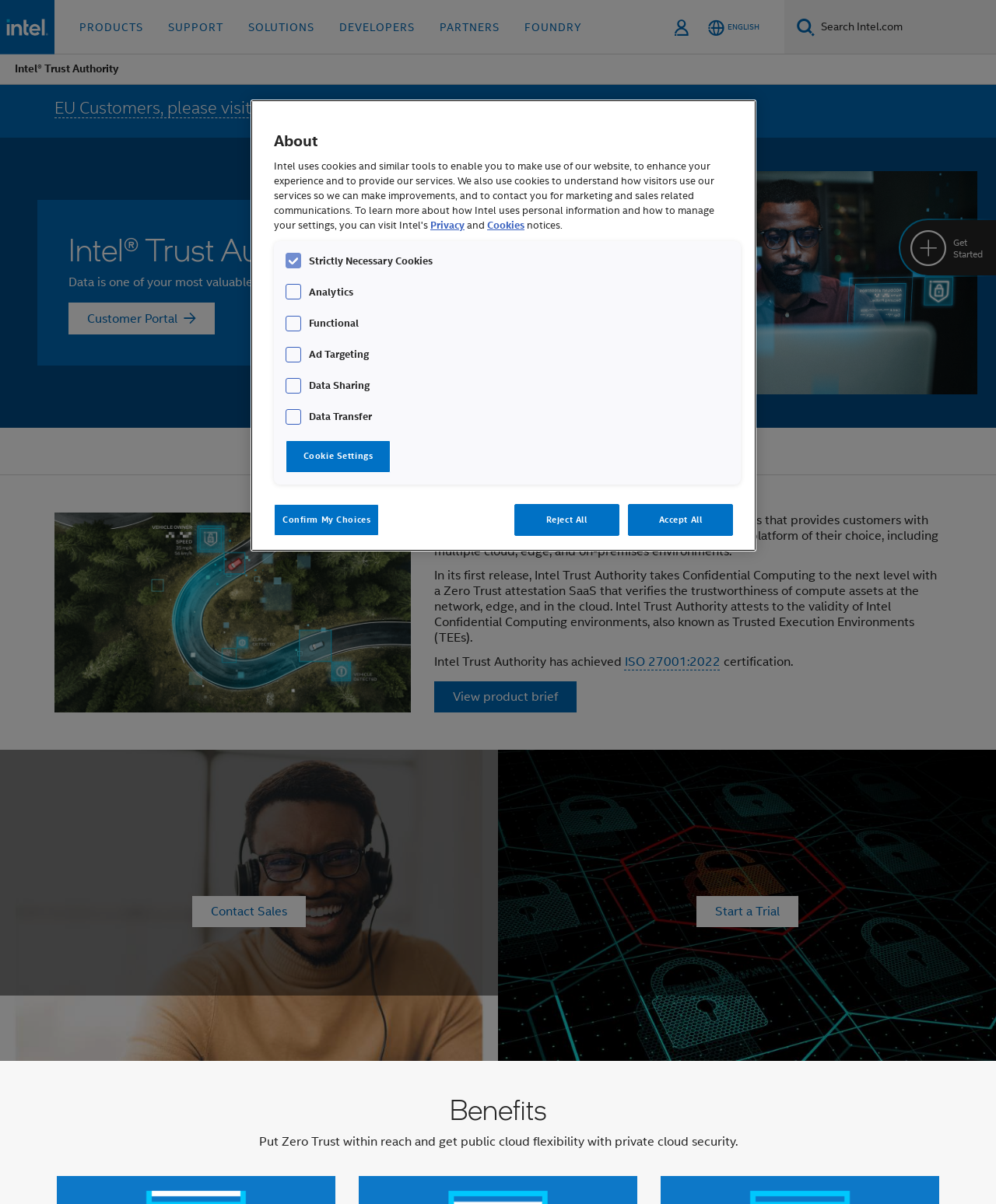Identify the bounding box of the UI element described as follows: "Solutions". Provide the coordinates as four float numbers in the range of 0 to 1 [left, top, right, bottom].

[0.243, 0.0, 0.322, 0.045]